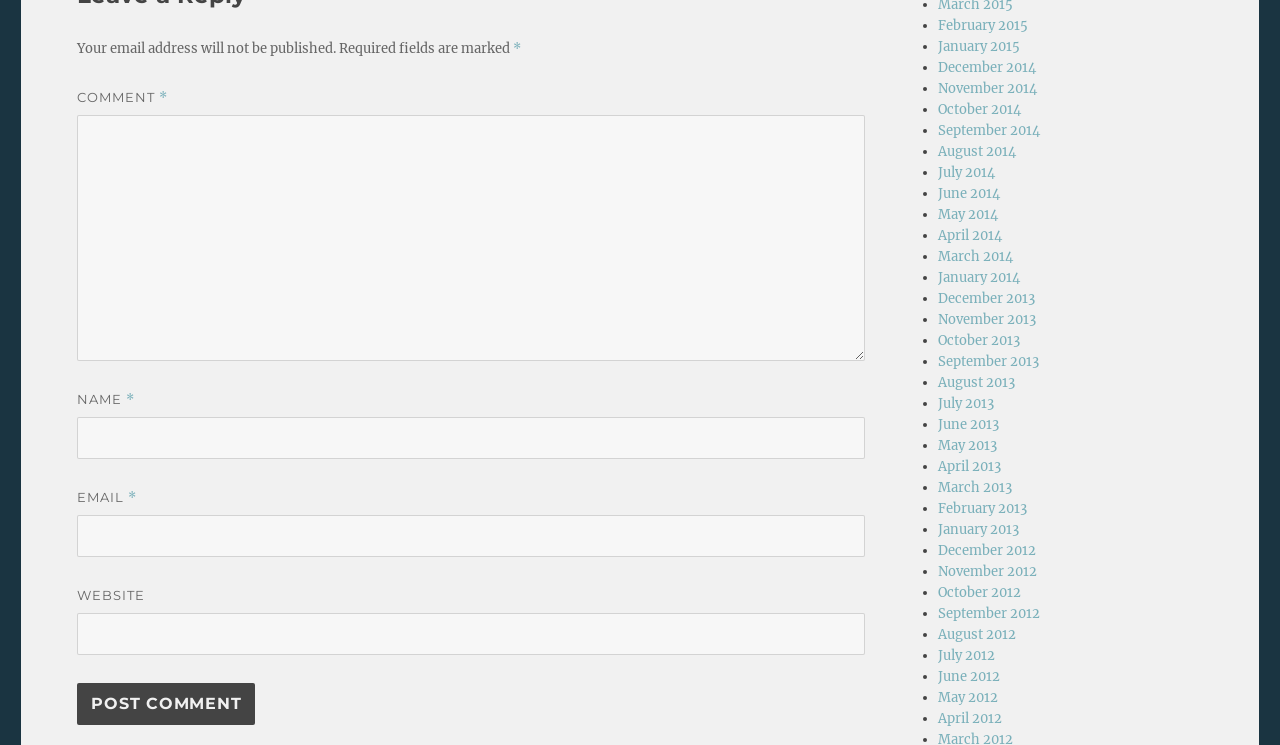Identify the bounding box for the element characterized by the following description: "parent_node: WEBSITE name="url"".

[0.06, 0.823, 0.676, 0.879]